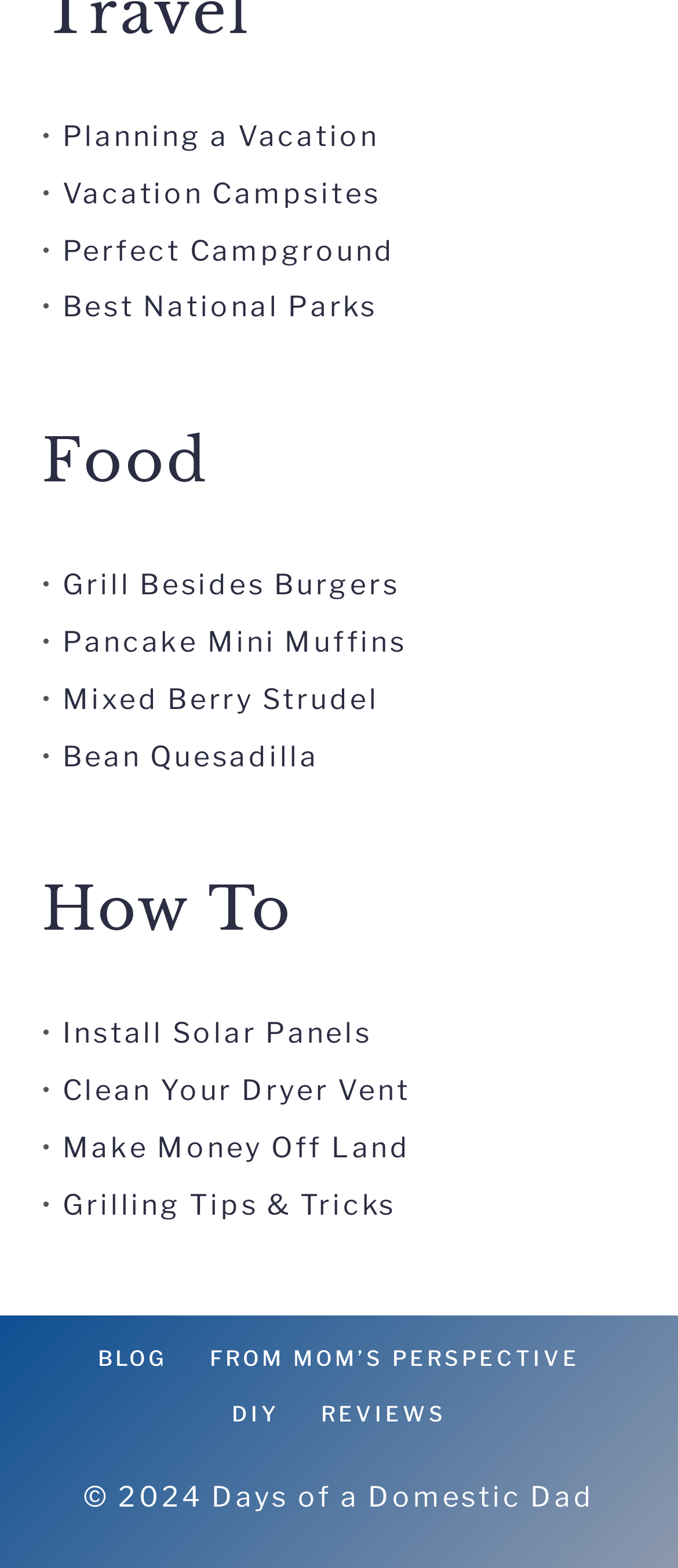Identify the bounding box coordinates of the section to be clicked to complete the task described by the following instruction: "Explore Grill Besides Burgers". The coordinates should be four float numbers between 0 and 1, formatted as [left, top, right, bottom].

[0.092, 0.363, 0.59, 0.384]